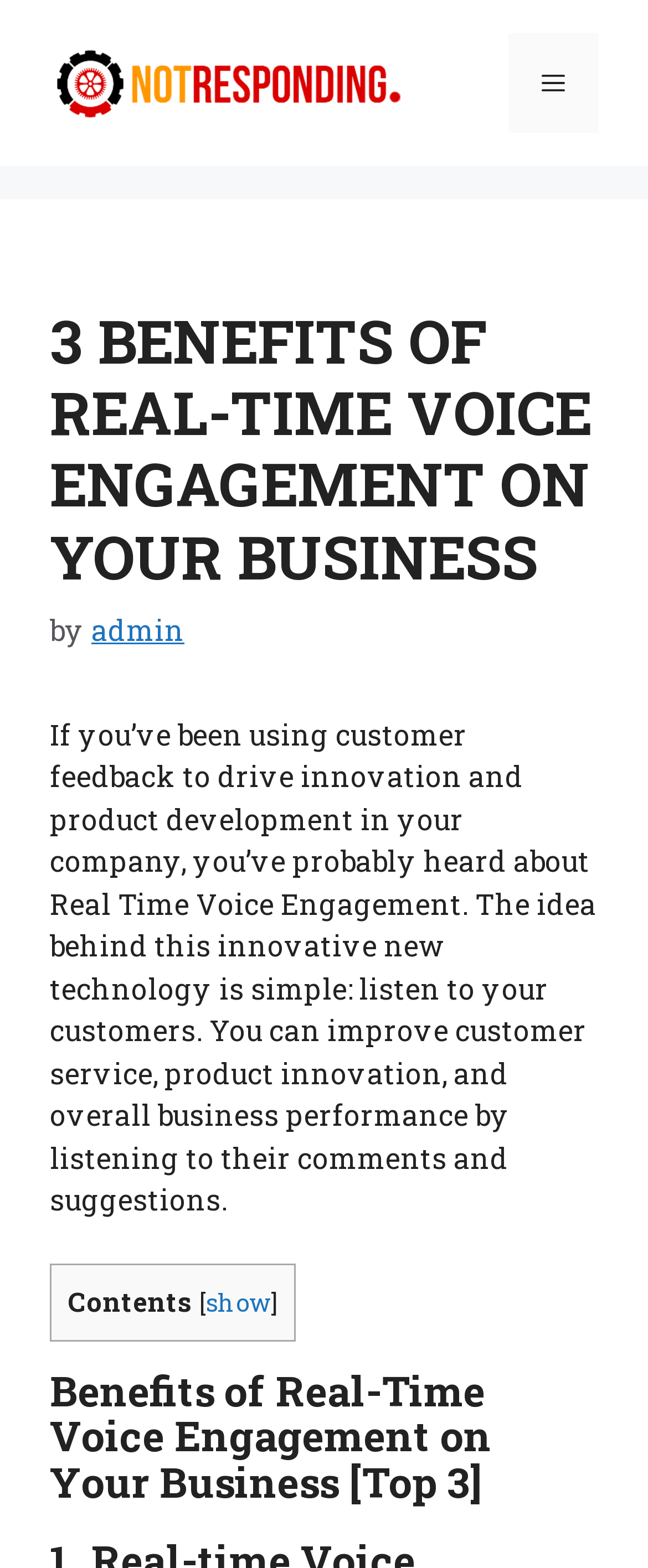What is the purpose of the button in the top right corner?
Please provide a detailed and comprehensive answer to the question.

The button in the top right corner is a navigation button labeled 'Menu', which is used to toggle the primary menu. This can be inferred from the element description and its bounding box coordinates.